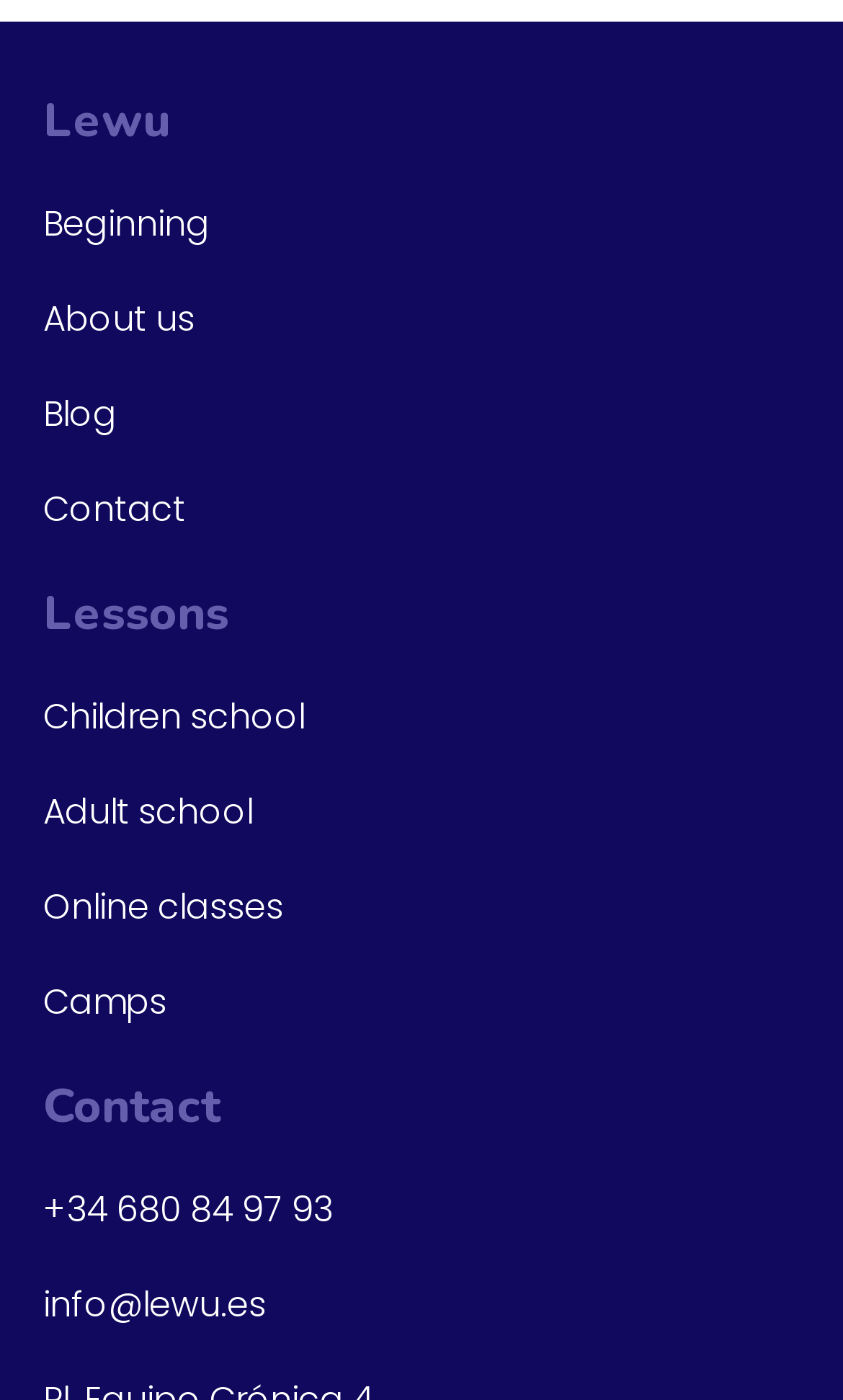Please find the bounding box coordinates of the section that needs to be clicked to achieve this instruction: "send an email".

[0.051, 0.913, 0.949, 0.951]